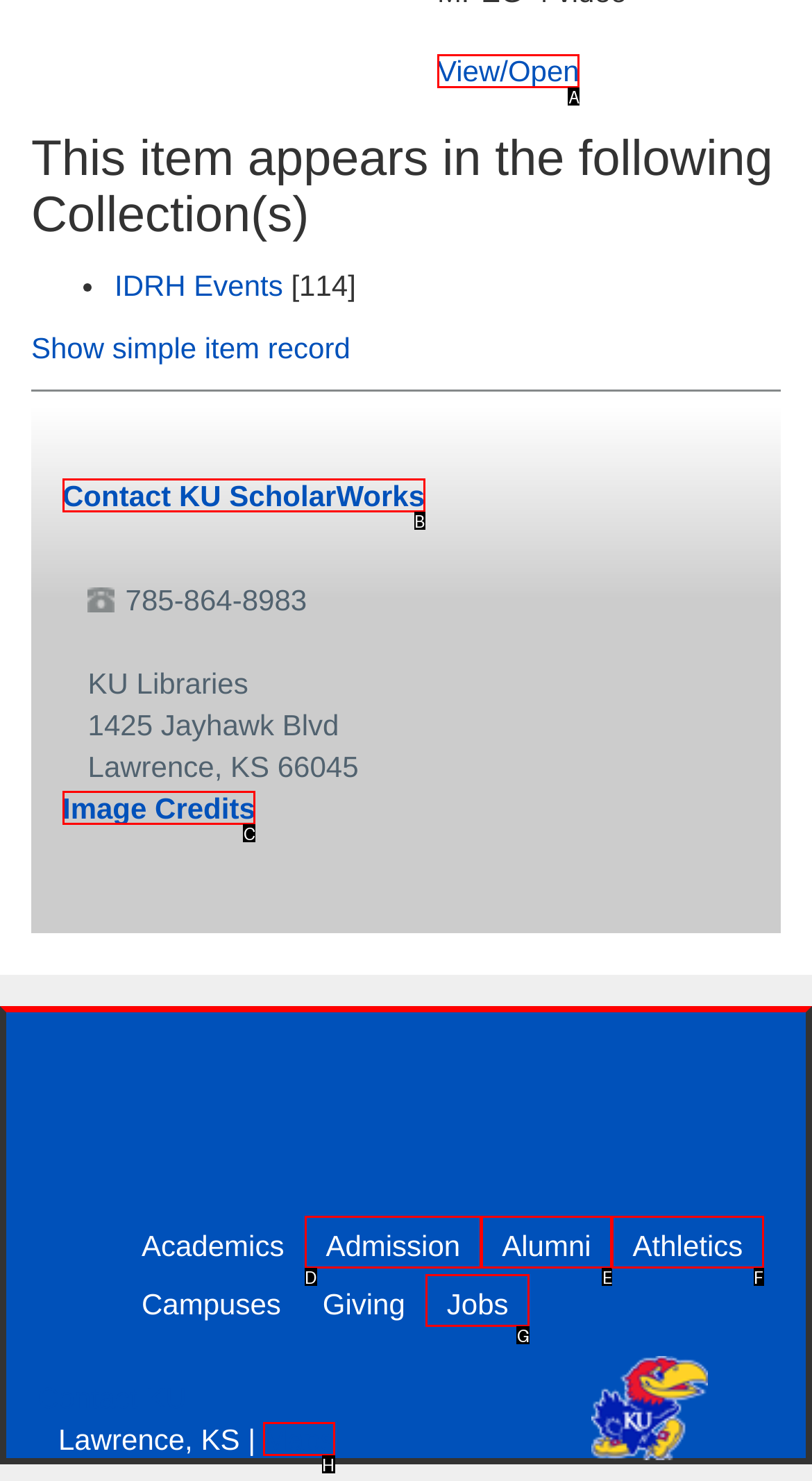Select the option that corresponds to the description: Alumni
Respond with the letter of the matching choice from the options provided.

E